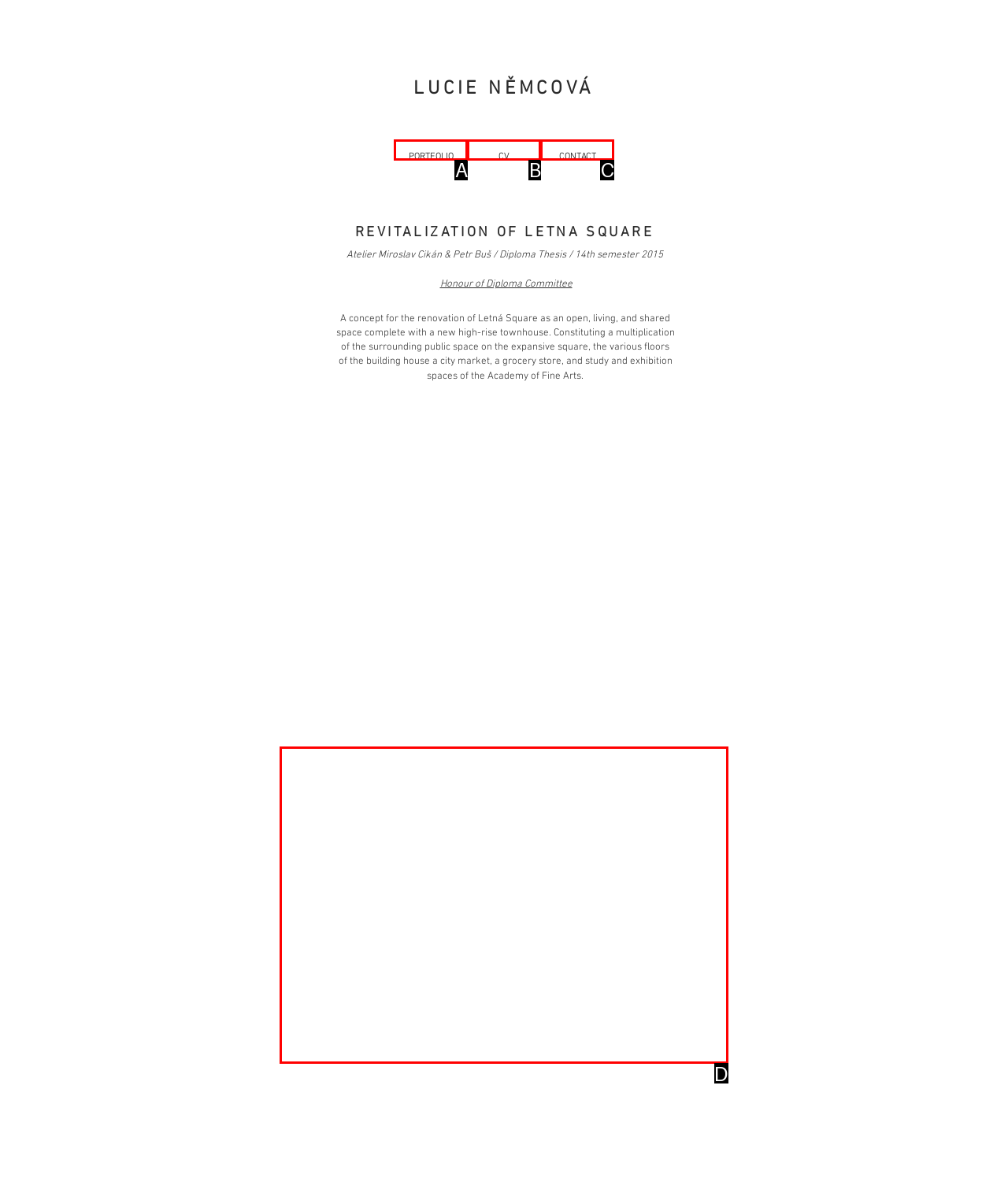Choose the option that best matches the description: CONTACT
Indicate the letter of the matching option directly.

C